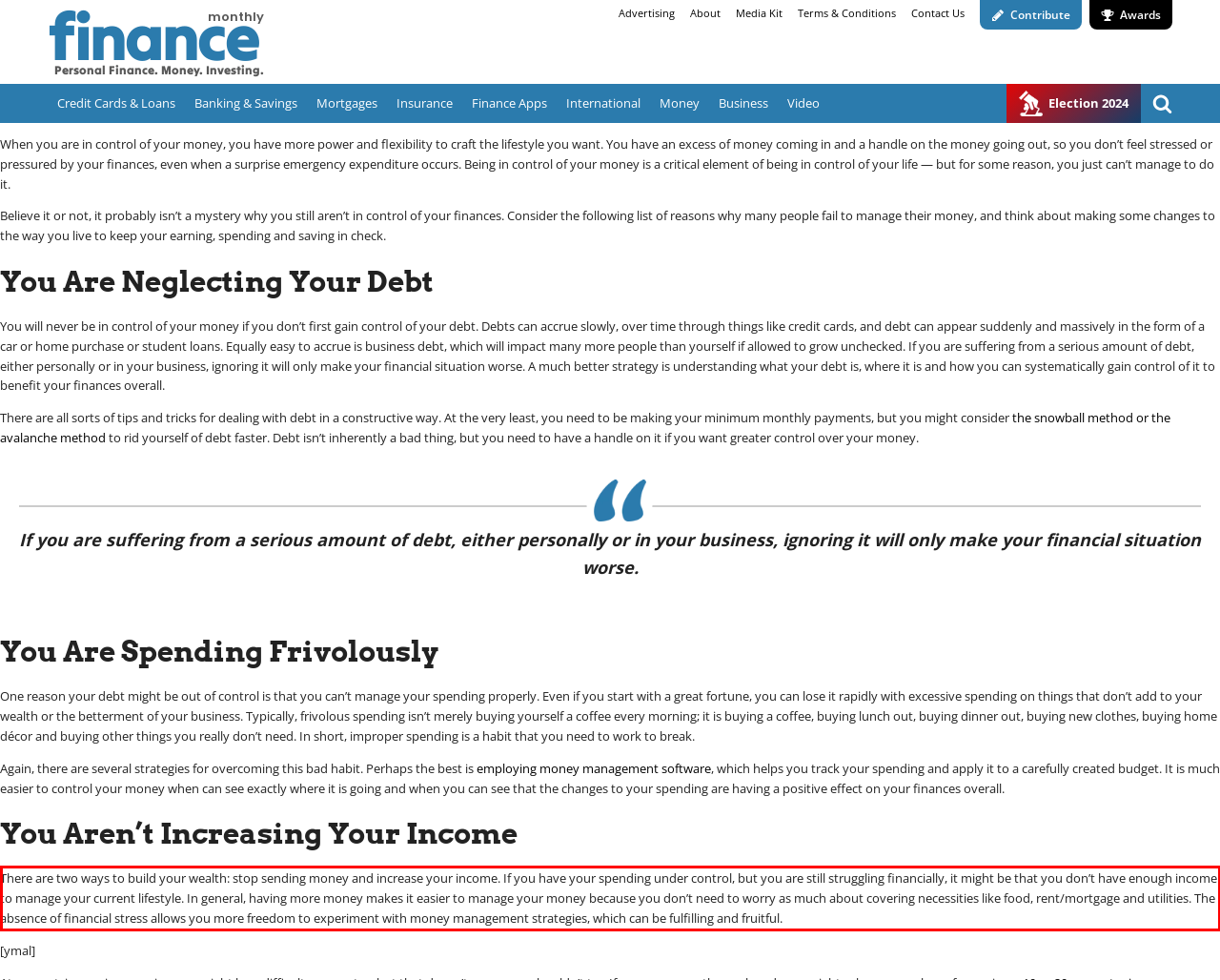Identify the red bounding box in the webpage screenshot and perform OCR to generate the text content enclosed.

There are two ways to build your wealth: stop sending money and increase your income. If you have your spending under control, but you are still struggling financially, it might be that you don’t have enough income to manage your current lifestyle. In general, having more money makes it easier to manage your money because you don’t need to worry as much about covering necessities like food, rent/mortgage and utilities. The absence of financial stress allows you more freedom to experiment with money management strategies, which can be fulfilling and fruitful.